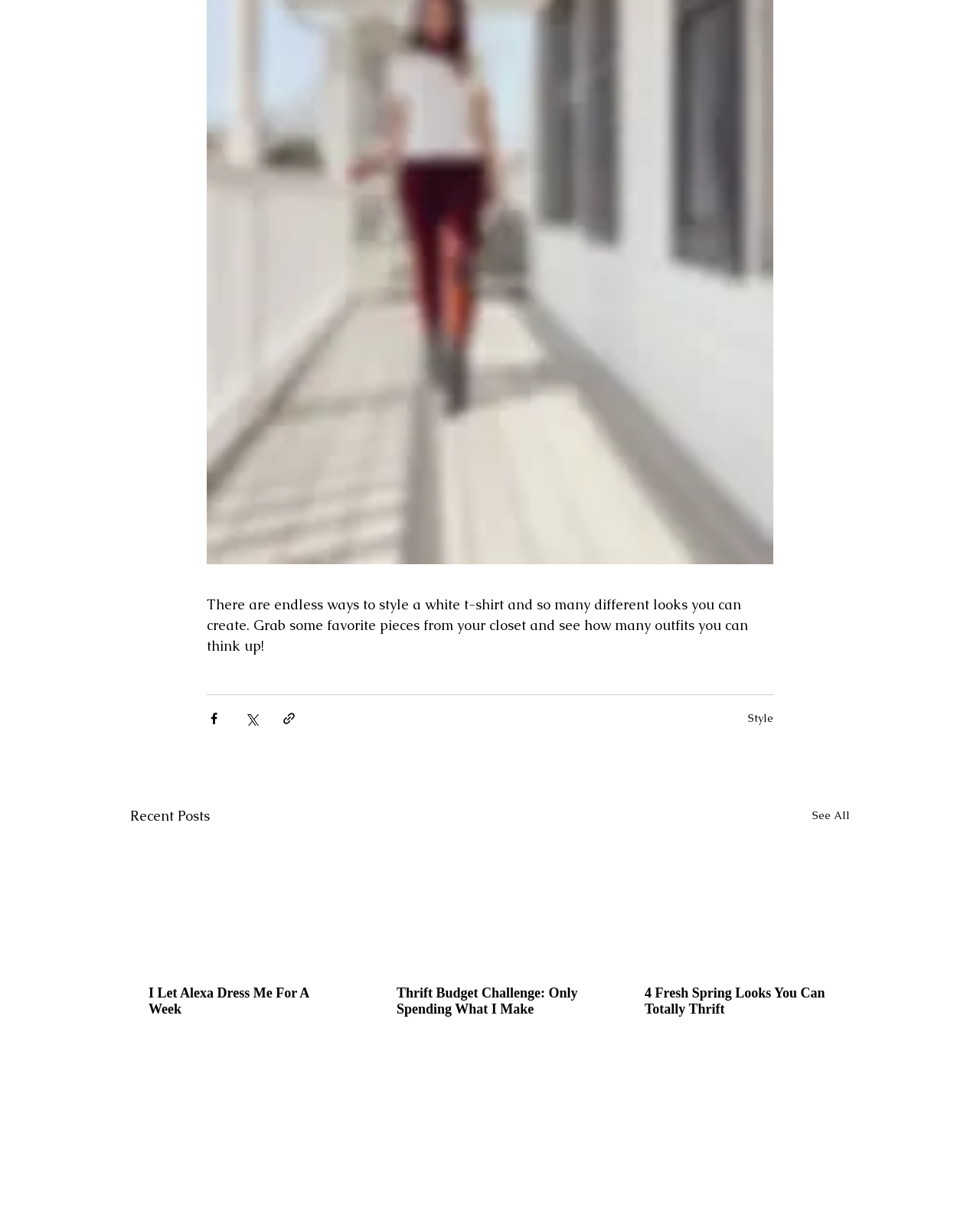Locate and provide the bounding box coordinates for the HTML element that matches this description: "Popular Treatments in Medical Aesthetics".

None